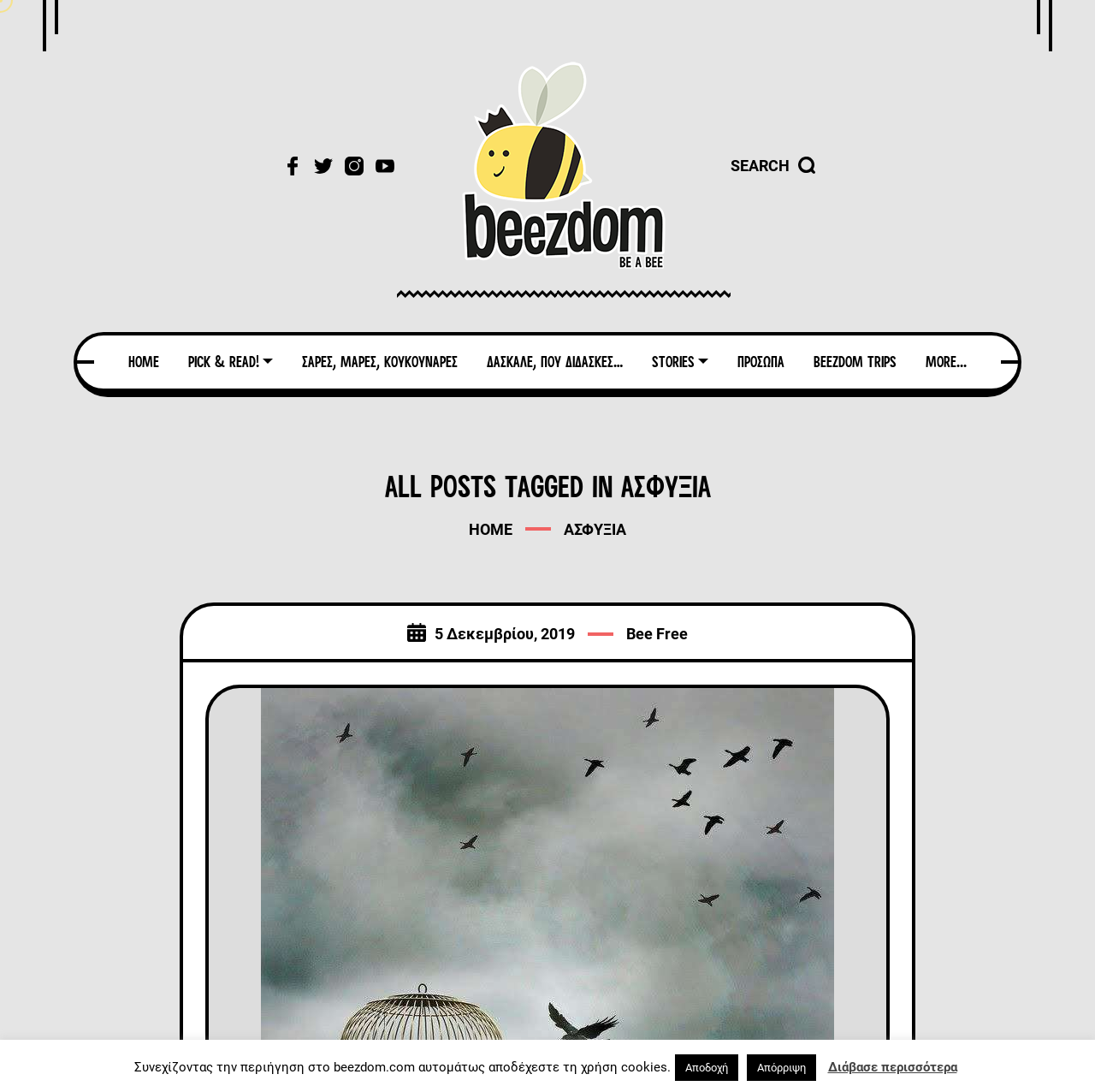How many main navigation links are there?
Using the image, give a concise answer in the form of a single word or short phrase.

7